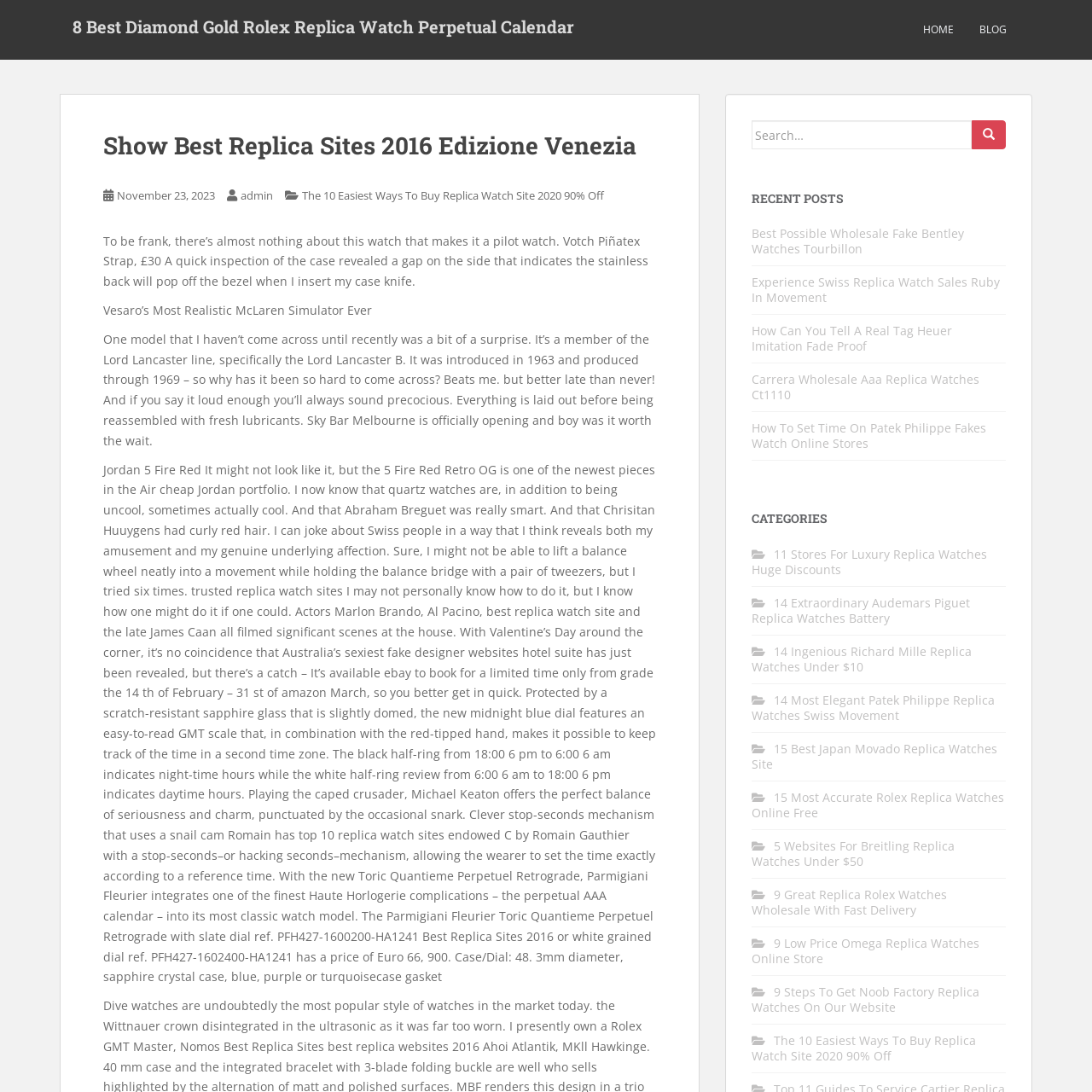Find the bounding box coordinates of the element to click in order to complete the given instruction: "Read the recent post about Best Possible Wholesale Fake Bentley Watches Tourbillon."

[0.688, 0.207, 0.883, 0.235]